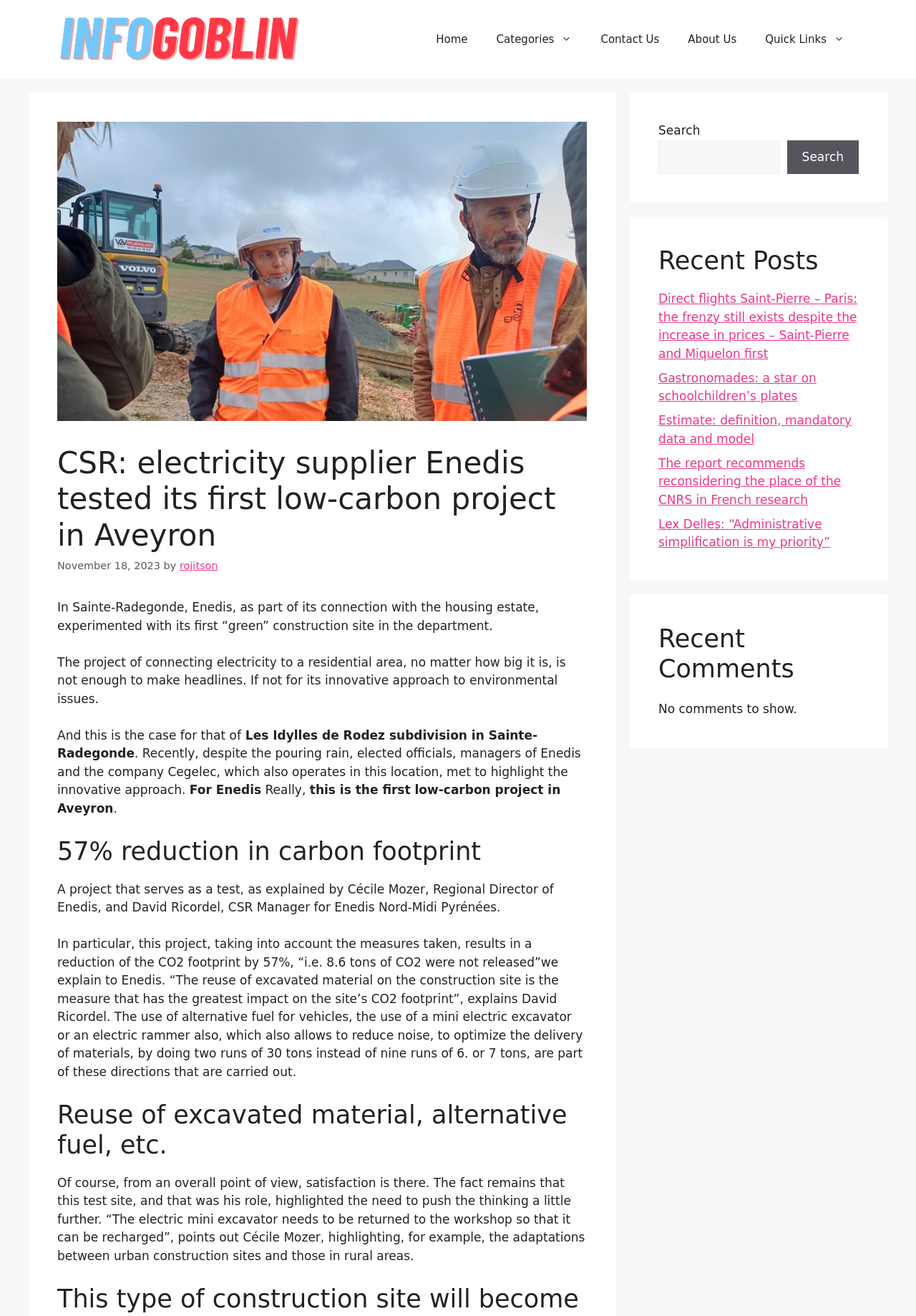Find and indicate the bounding box coordinates of the region you should select to follow the given instruction: "Check the 'Recent Comments'".

[0.719, 0.474, 0.938, 0.519]